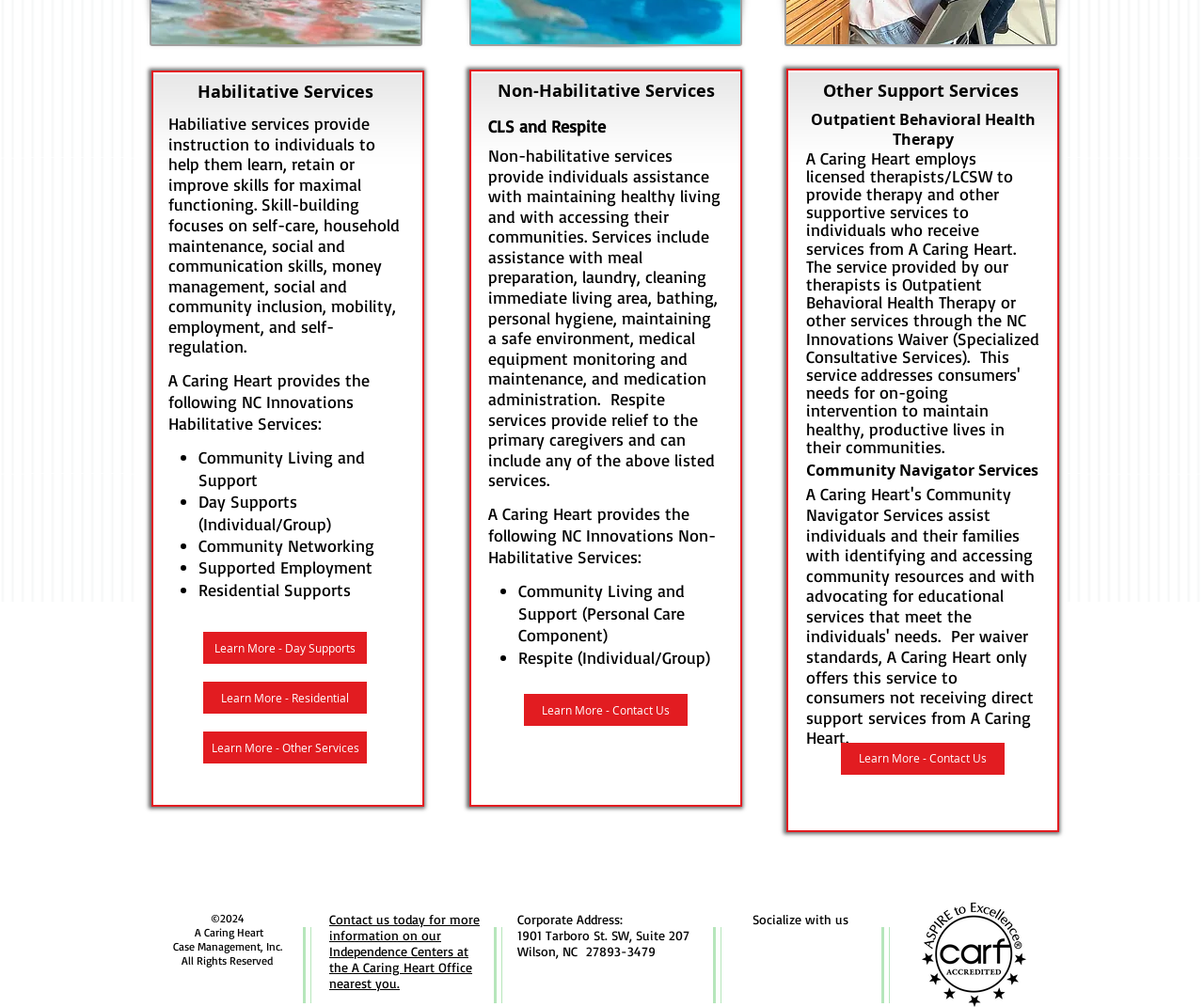Based on the element description: "Learn More - Day Supports", identify the UI element and provide its bounding box coordinates. Use four float numbers between 0 and 1, [left, top, right, bottom].

[0.169, 0.628, 0.305, 0.659]